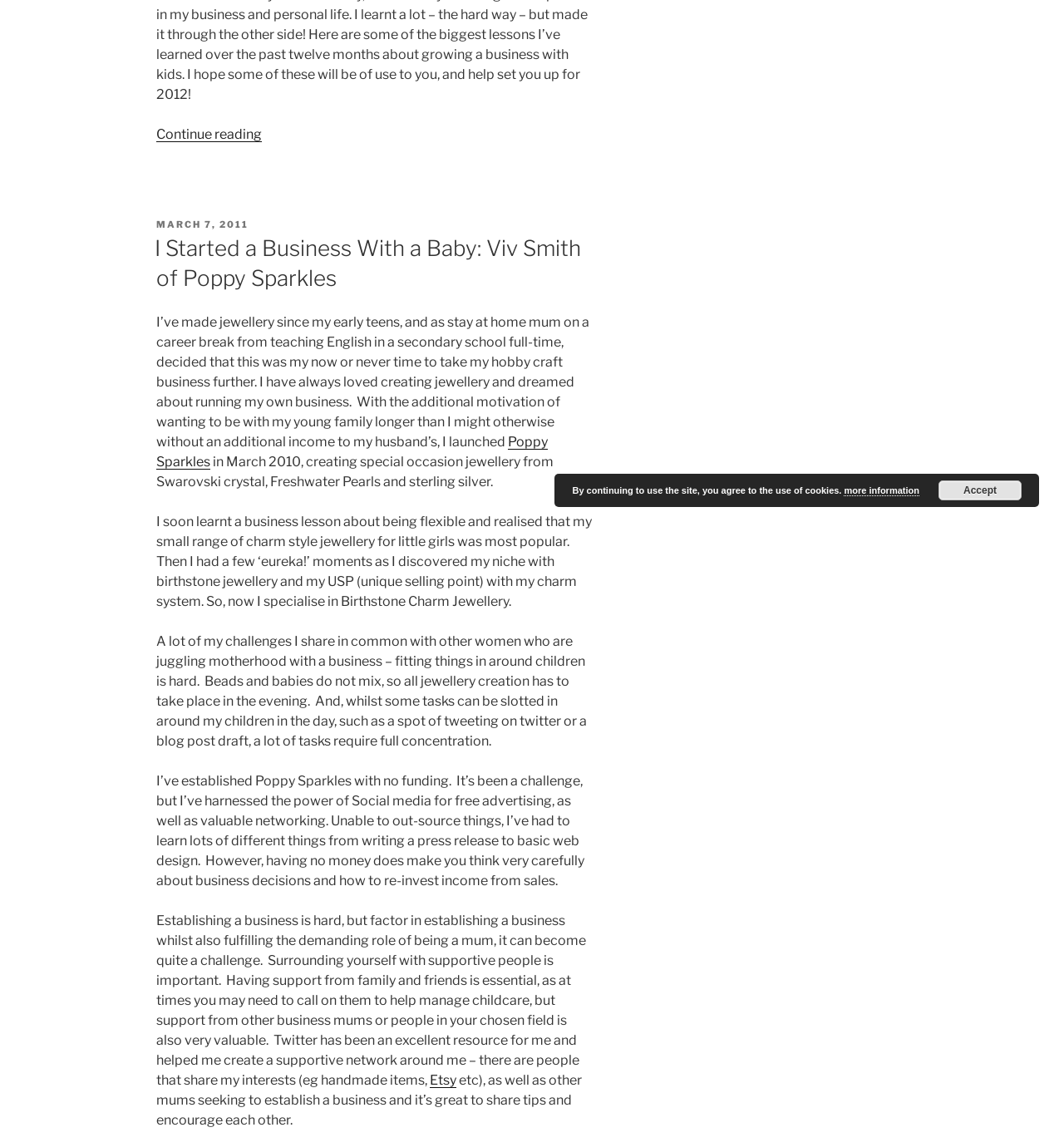For the element described, predict the bounding box coordinates as (top-left x, top-left y, bottom-right x, bottom-right y). All values should be between 0 and 1. Element description: more information

[0.793, 0.423, 0.864, 0.433]